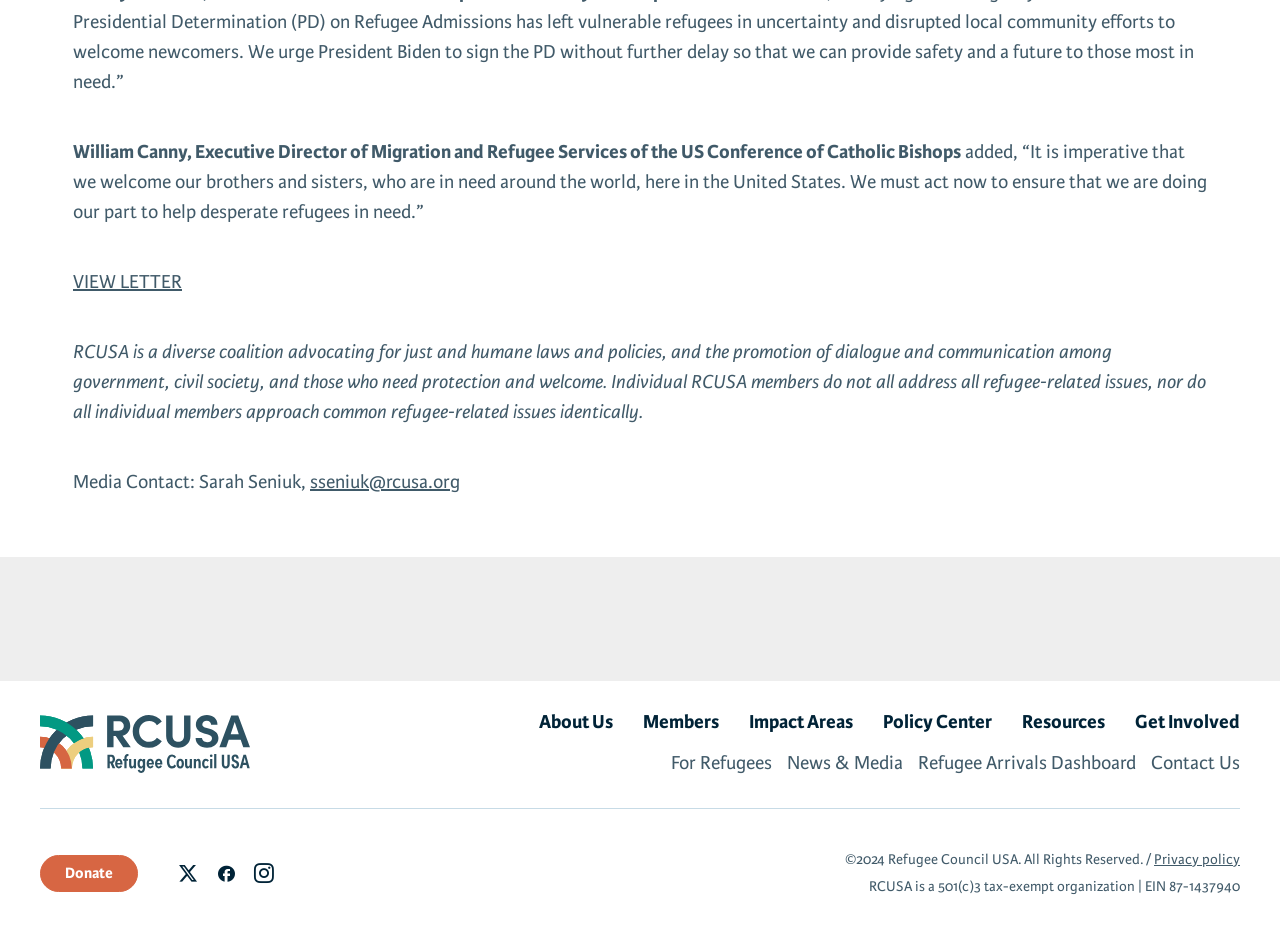What is the purpose of the 'Subscribe Now' button?
Use the screenshot to answer the question with a single word or phrase.

To subscribe to newsletter